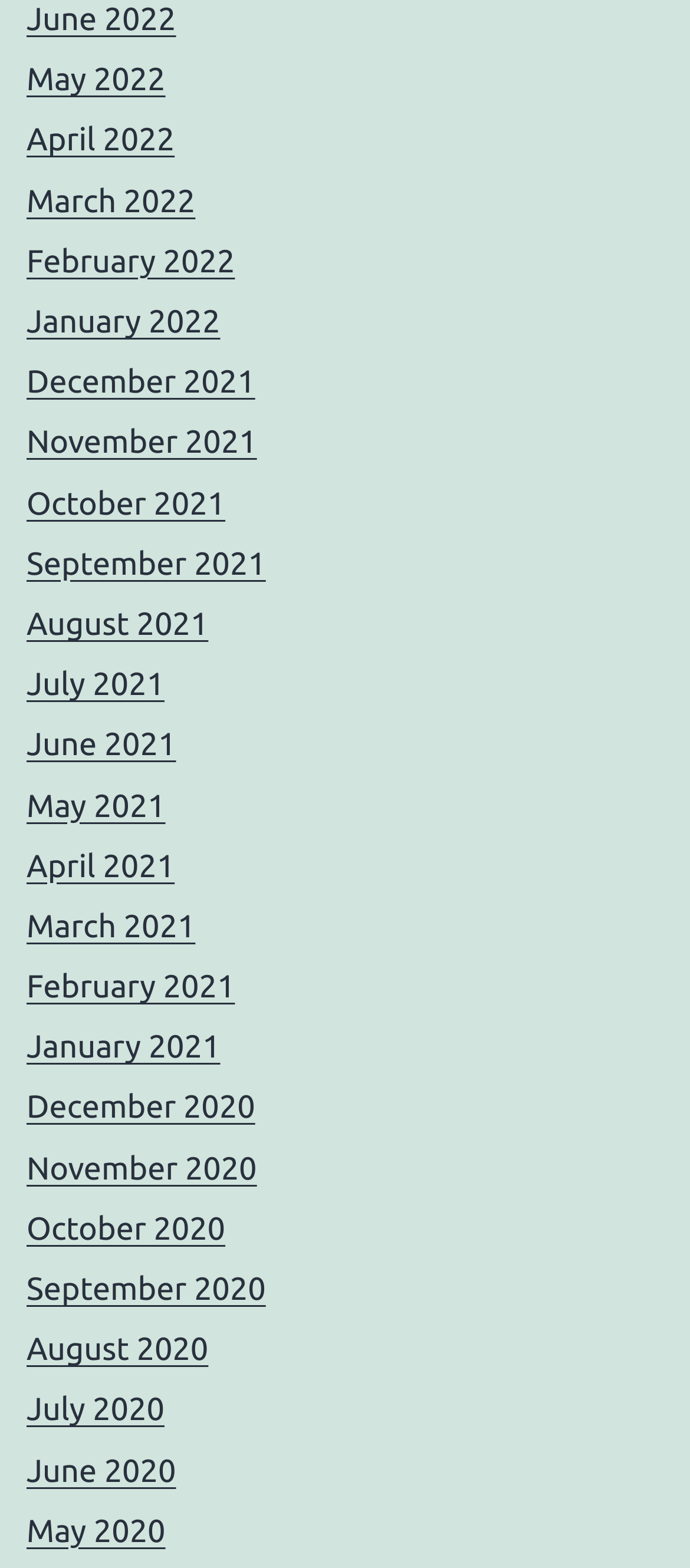Locate the bounding box coordinates of the element that should be clicked to execute the following instruction: "go to May 2021".

[0.038, 0.502, 0.24, 0.525]